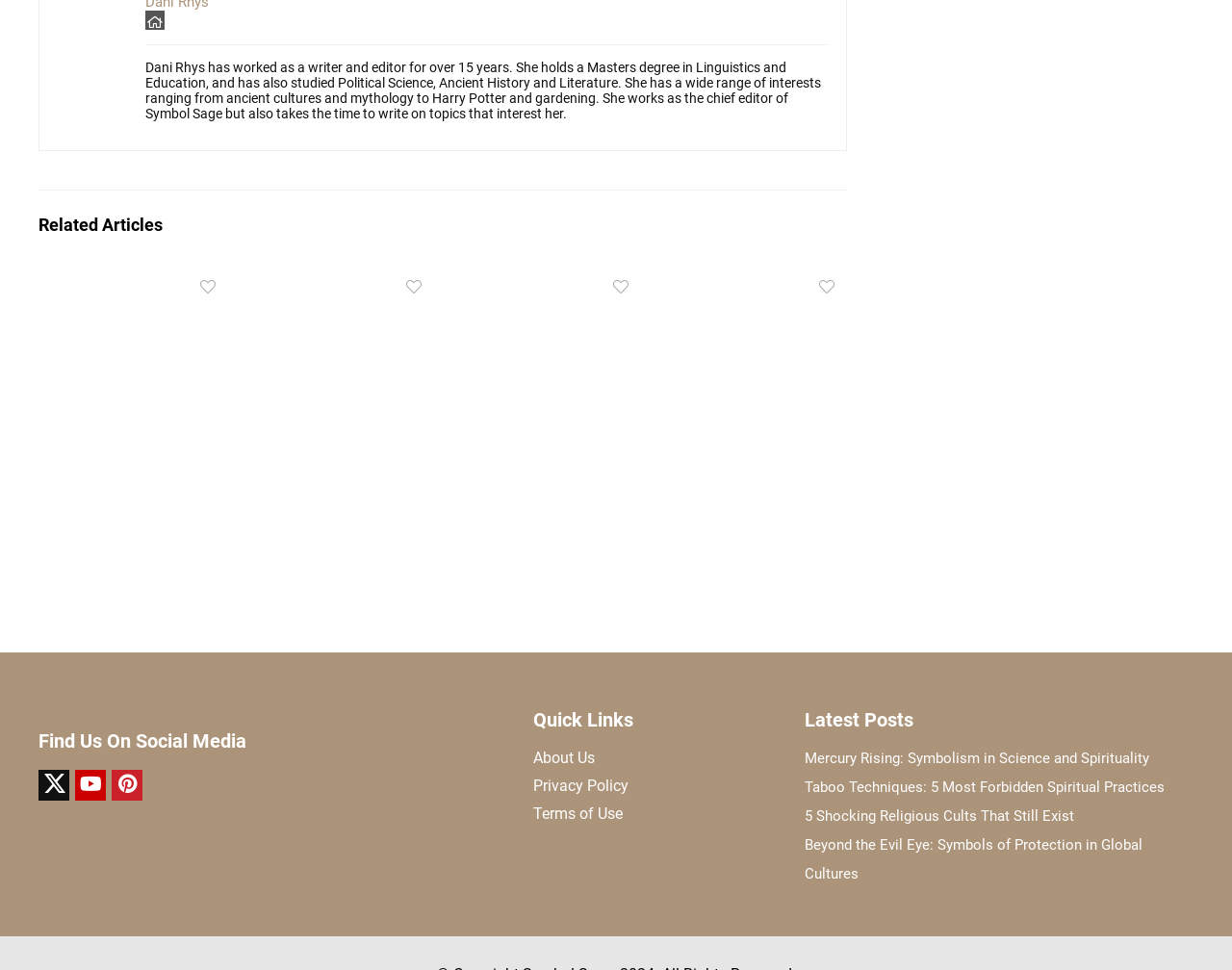Find and specify the bounding box coordinates that correspond to the clickable region for the instruction: "Read the article about druidism".

[0.366, 0.277, 0.52, 0.44]